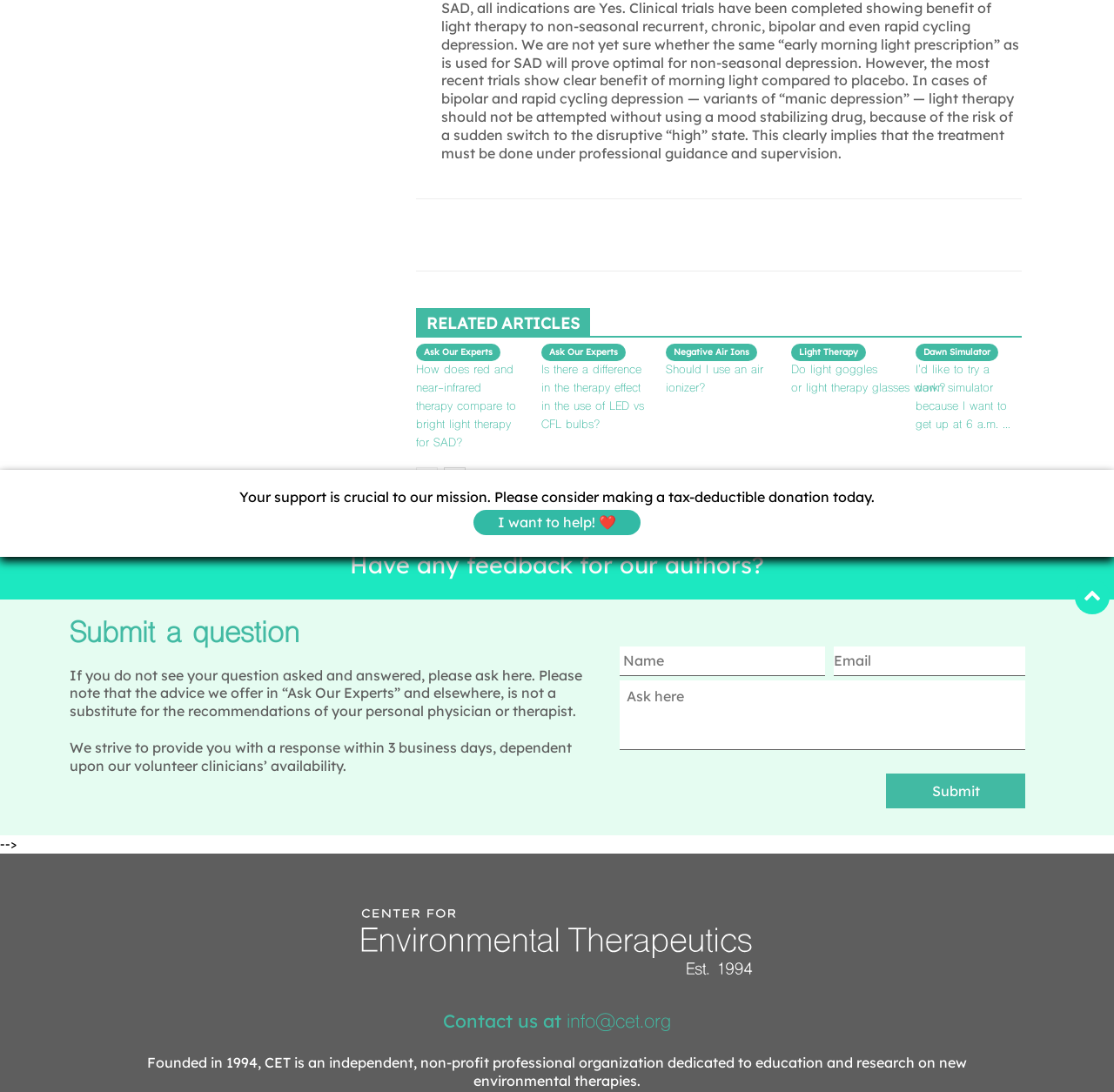Provide the bounding box coordinates for the specified HTML element described in this description: "Smart Cities & Connectivity". The coordinates should be four float numbers ranging from 0 to 1, in the format [left, top, right, bottom].

None